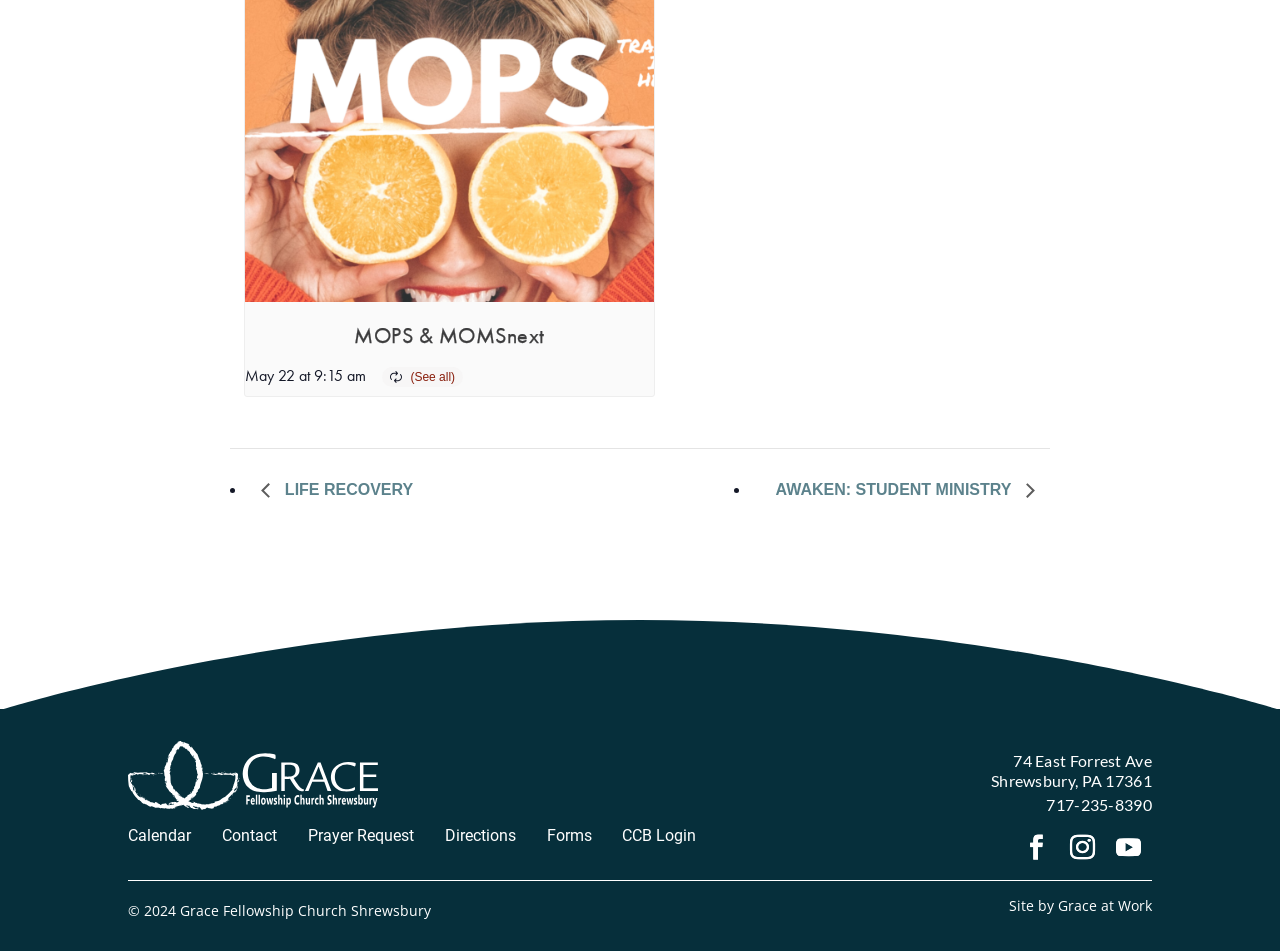Pinpoint the bounding box coordinates for the area that should be clicked to perform the following instruction: "View LIFE RECOVERY event".

[0.193, 0.496, 0.343, 0.535]